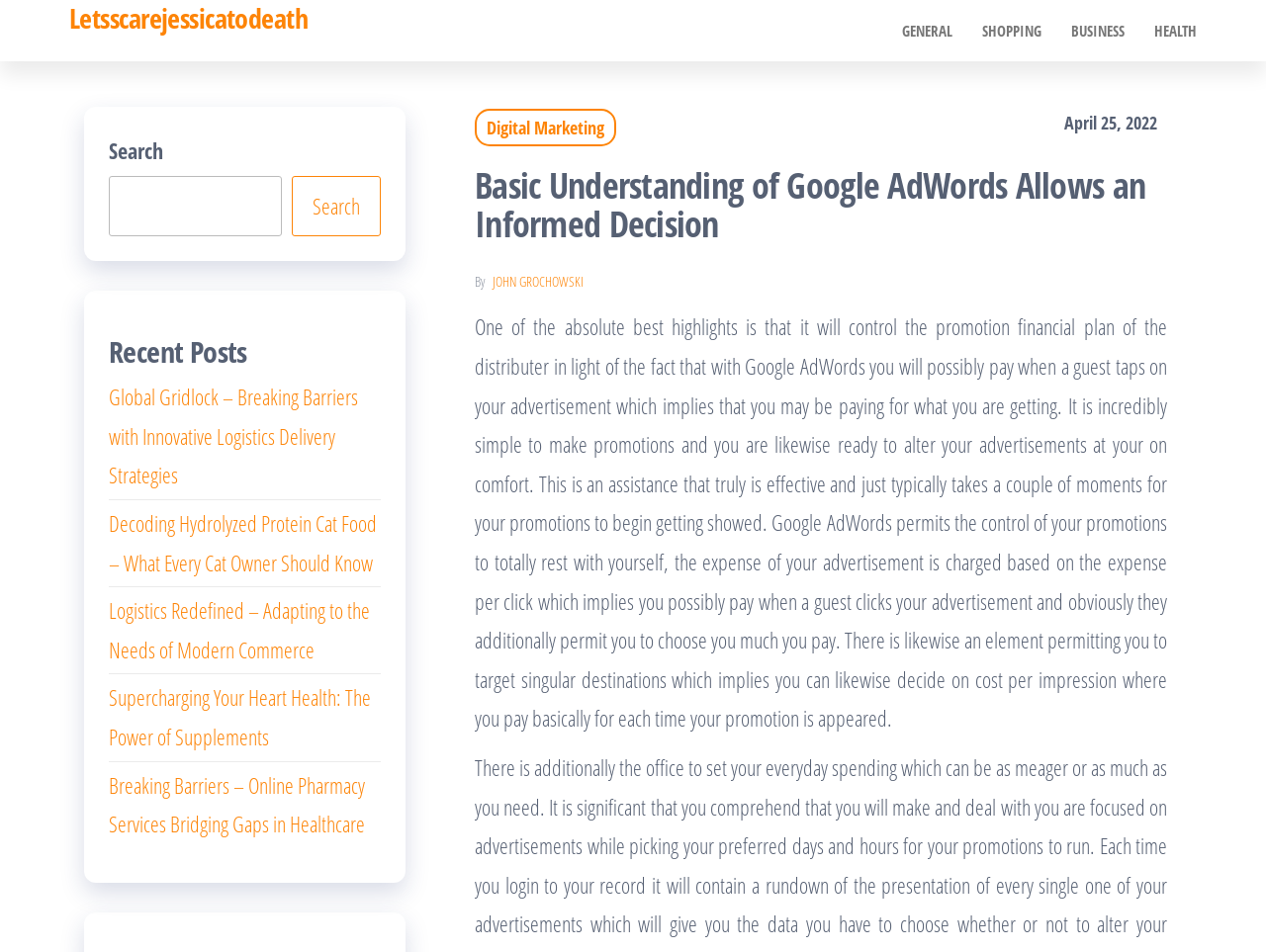Who wrote the article?
Can you provide a detailed and comprehensive answer to the question?

I found the author's name by looking at the text next to the 'By' label, which is 'JOHN GROCHOWSKI'.